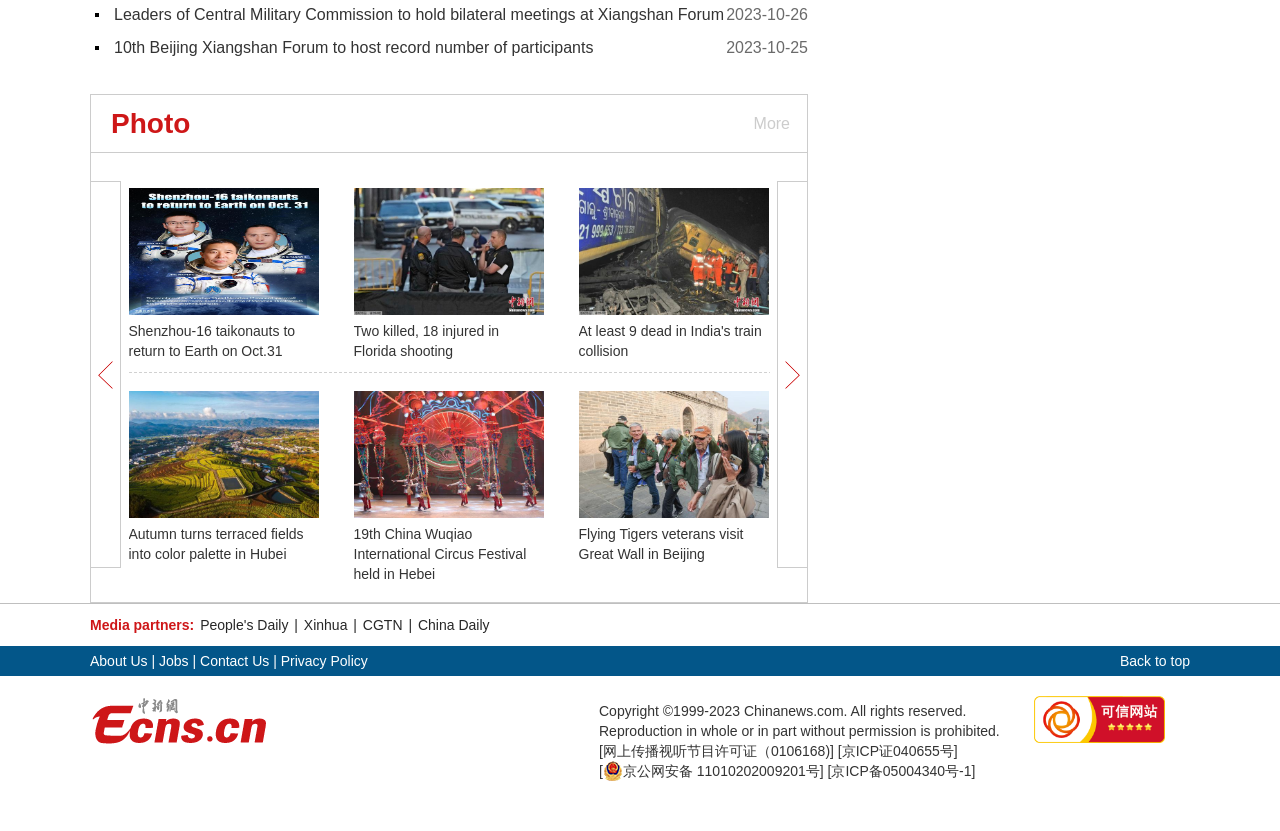Identify the bounding box coordinates for the UI element described by the following text: "京公网安备 11010202009201号". Provide the coordinates as four float numbers between 0 and 1, in the format [left, top, right, bottom].

[0.471, 0.916, 0.64, 0.94]